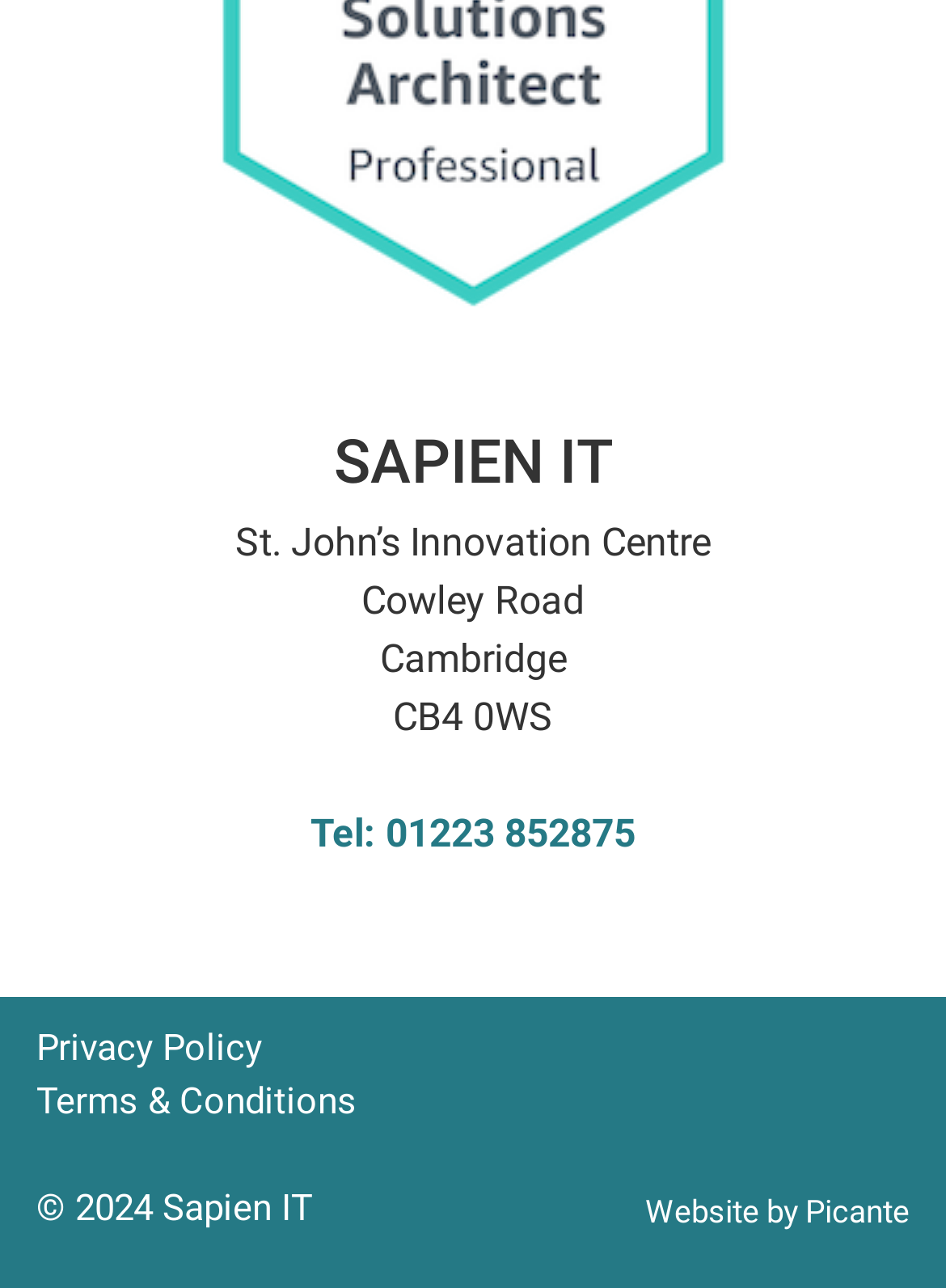Consider the image and give a detailed and elaborate answer to the question: 
What is the phone number of the company?

The phone number of the company is obtained from the link element 'Tel: 01223 852875' located below the company's address, which is likely to be the company's contact information.